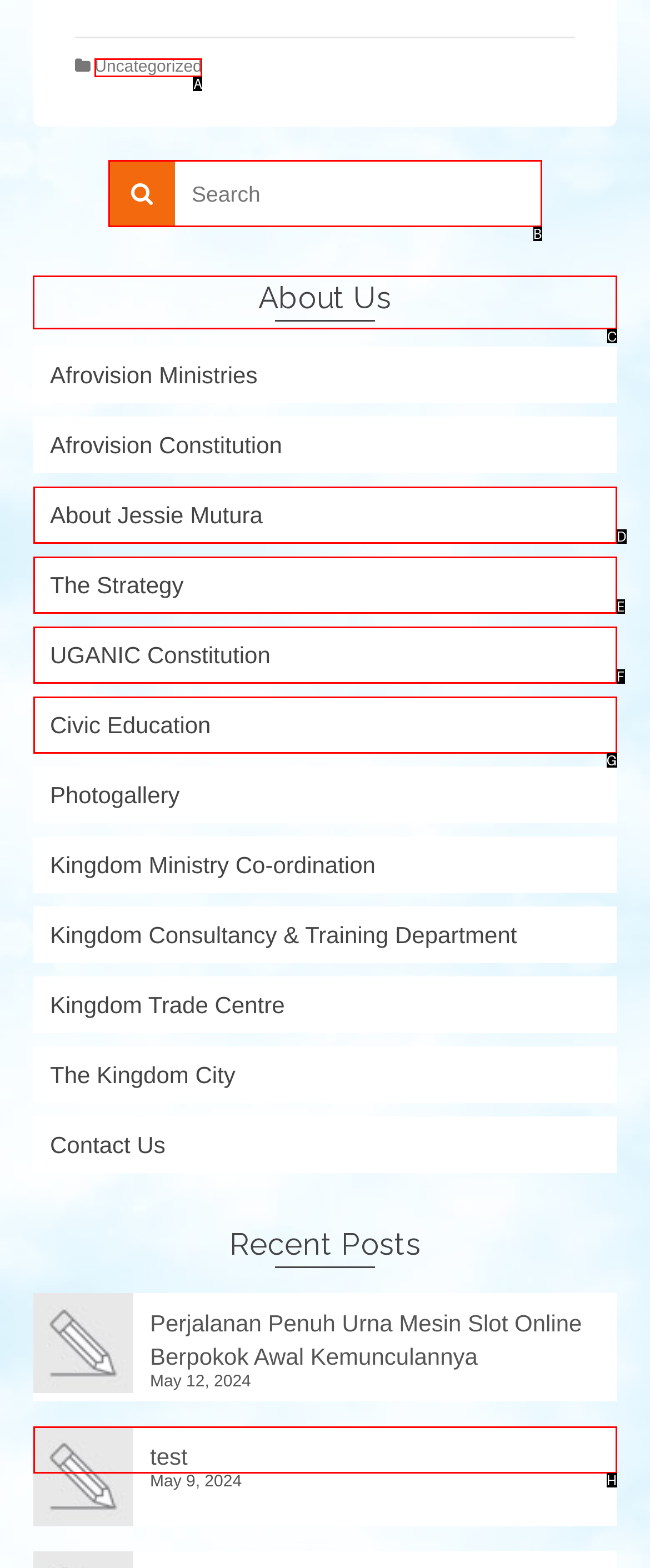Identify which HTML element to click to fulfill the following task: go to About Us page. Provide your response using the letter of the correct choice.

C